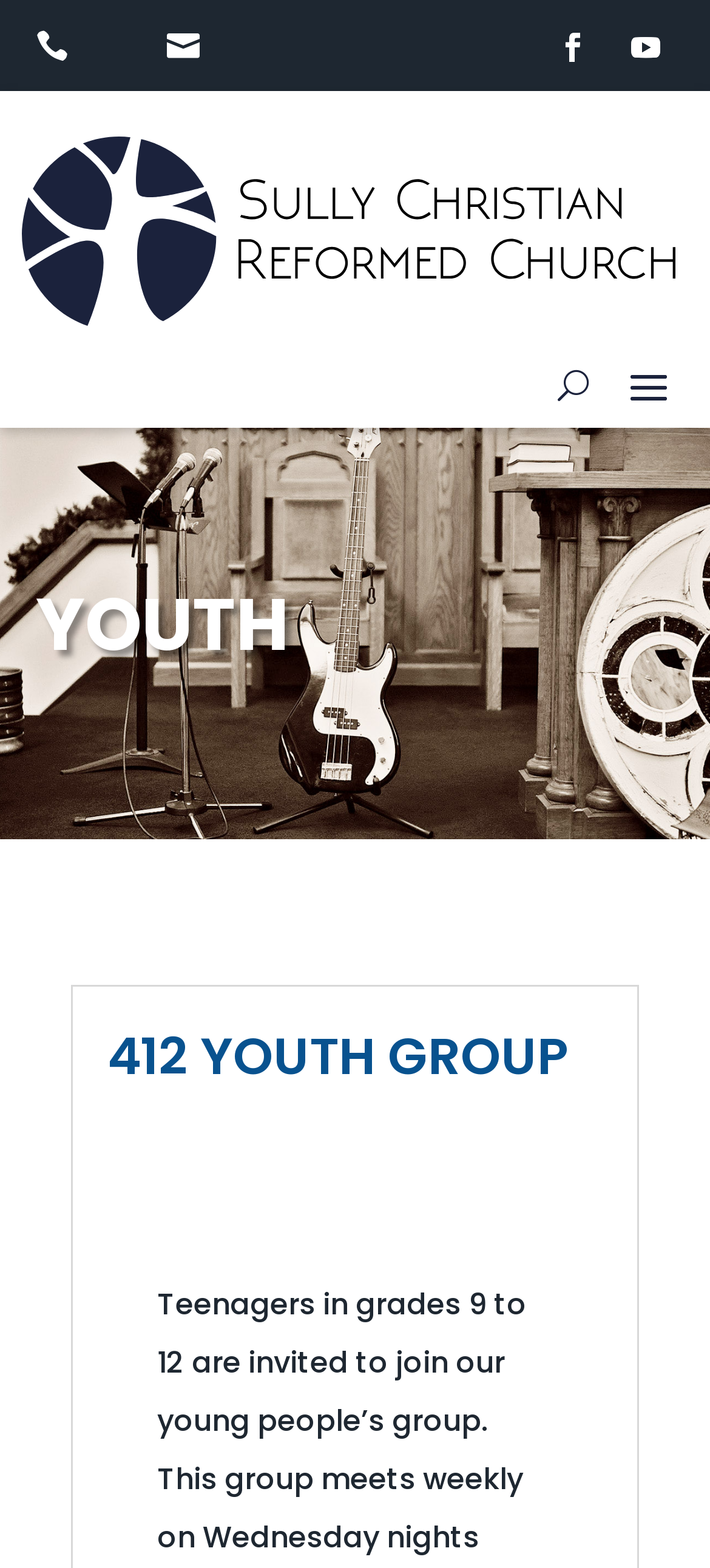Locate the bounding box of the UI element based on this description: "Follow". Provide four float numbers between 0 and 1 as [left, top, right, bottom].

[0.868, 0.012, 0.95, 0.049]